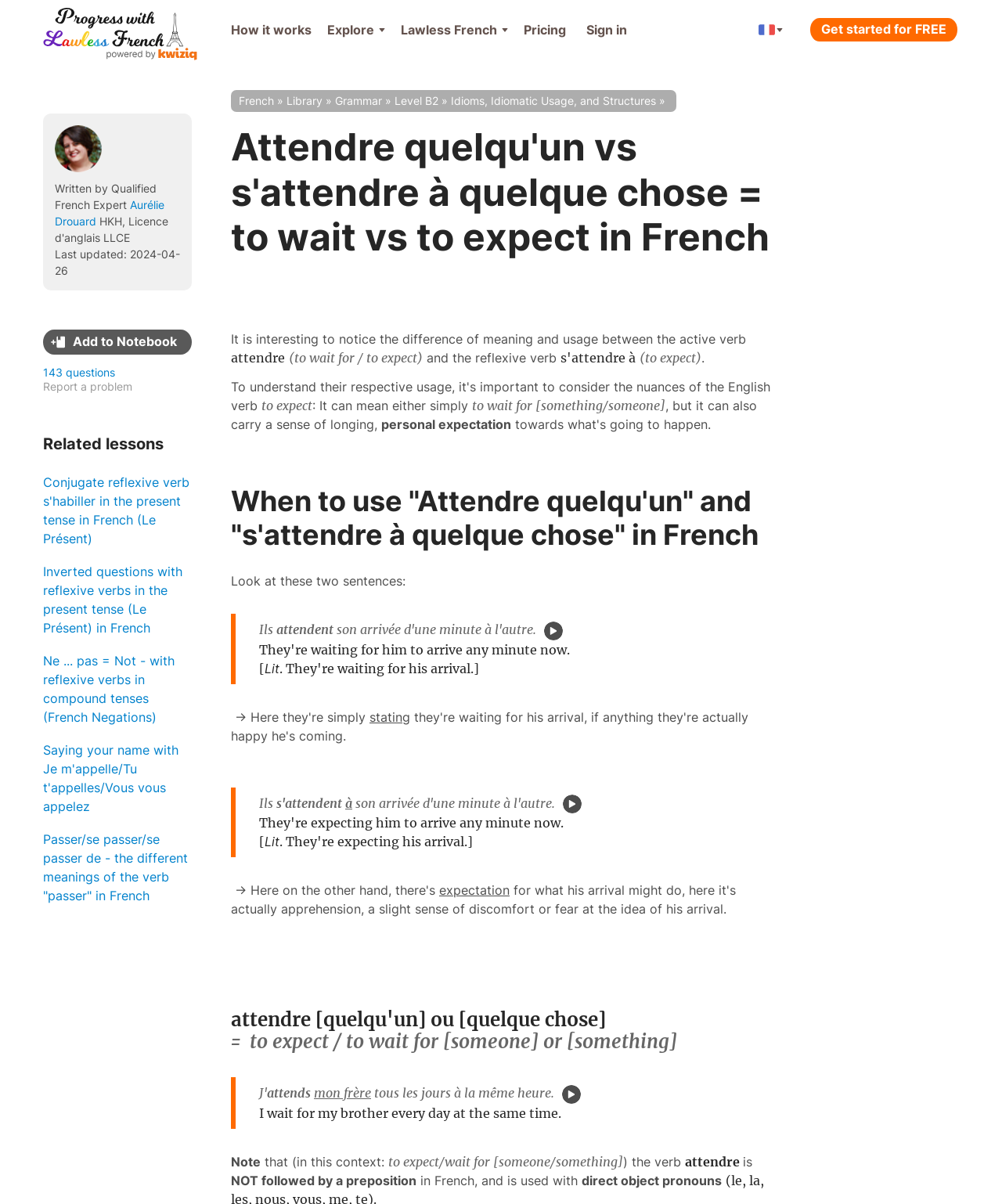Respond with a single word or phrase for the following question: 
What is the level of the grammar lesson?

B2